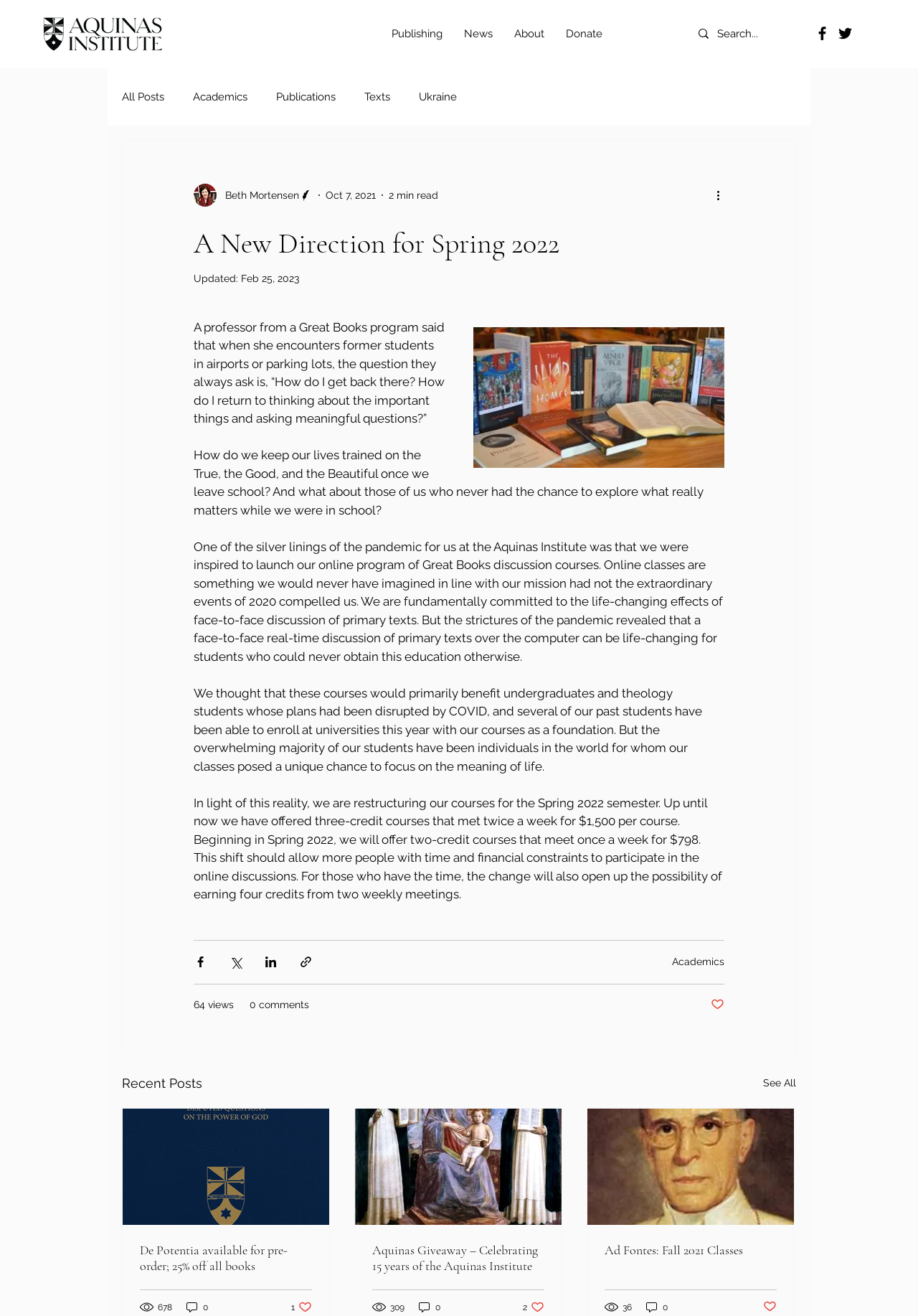From the details in the image, provide a thorough response to the question: How many views does the article have?

The number of views of the article is mentioned at the bottom of the article, and it is '64 views', which is a generic text element.